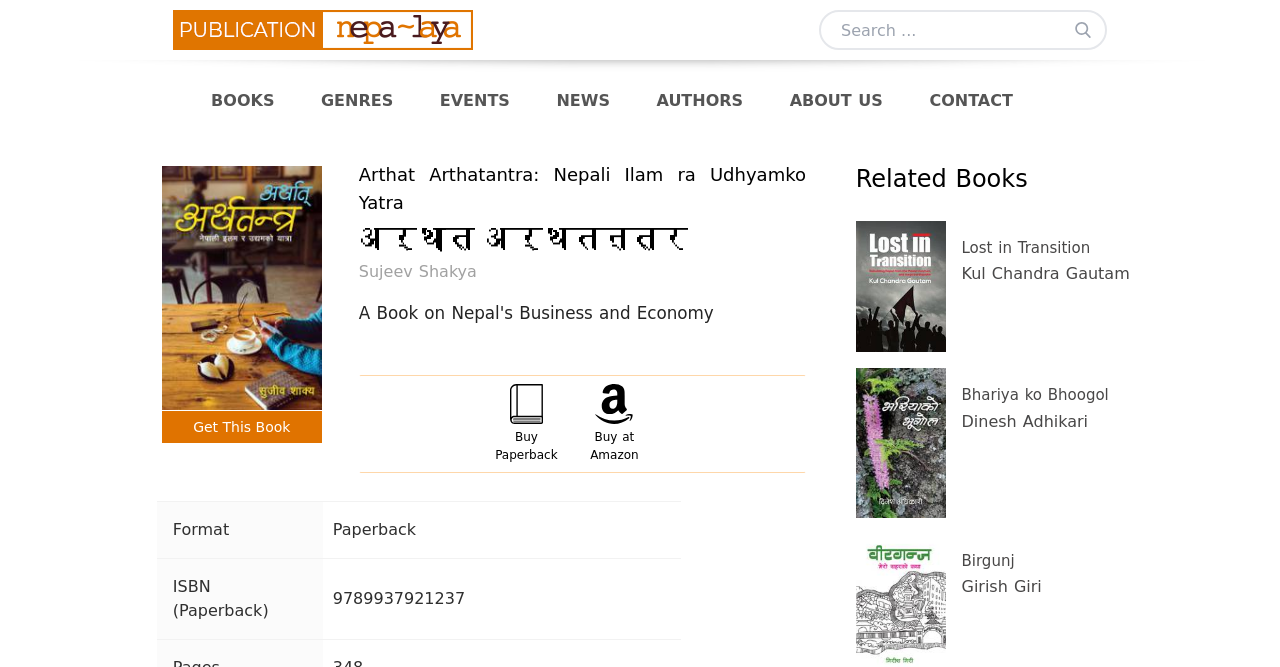Specify the bounding box coordinates of the element's region that should be clicked to achieve the following instruction: "Search for a book". The bounding box coordinates consist of four float numbers between 0 and 1, in the format [left, top, right, bottom].

[0.64, 0.015, 0.865, 0.075]